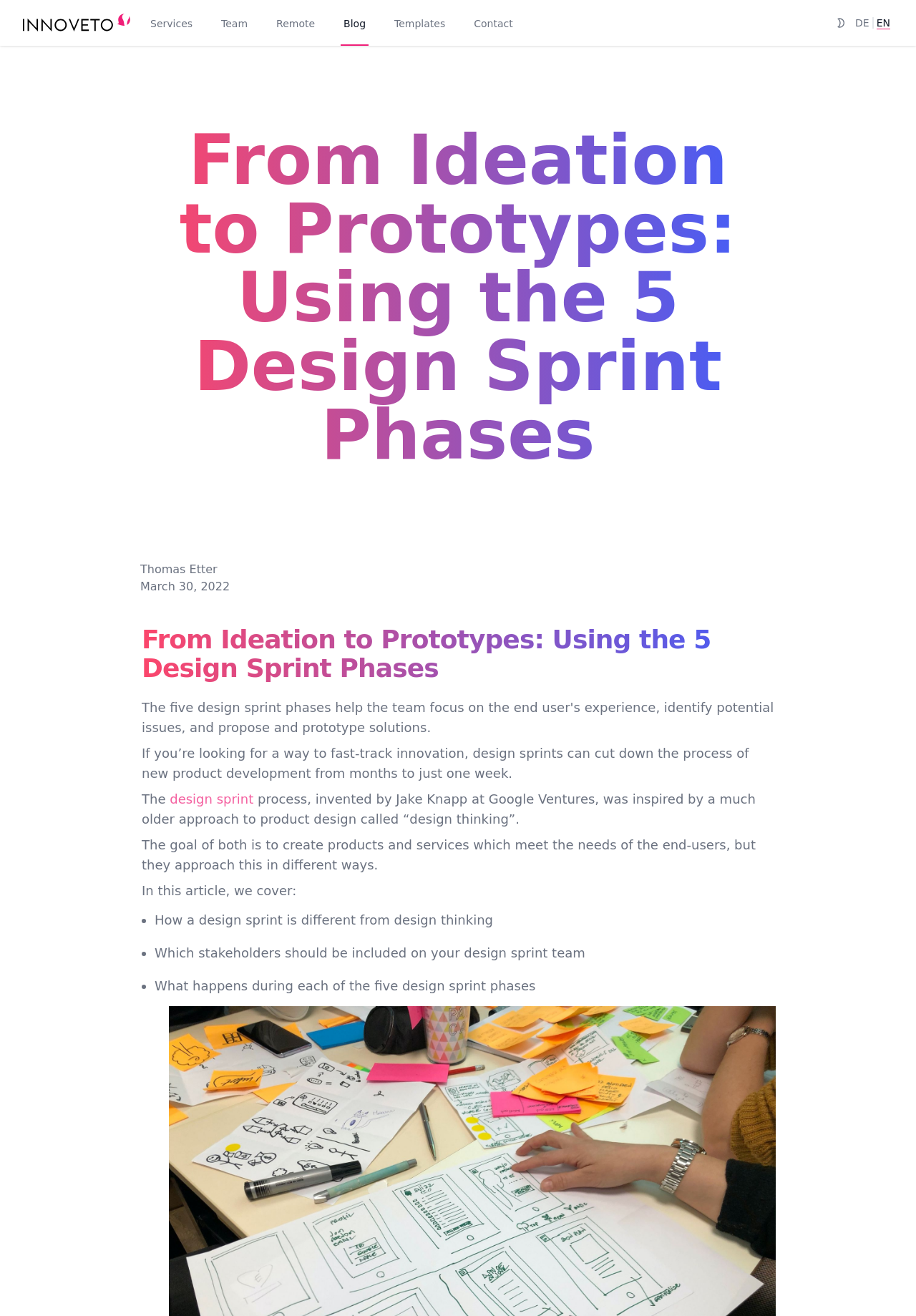What is the purpose of design sprints?
Can you offer a detailed and complete answer to this question?

According to the article, design sprints can 'cut down the process of new product development from months to just one week', implying that the purpose is to fast-track innovation.